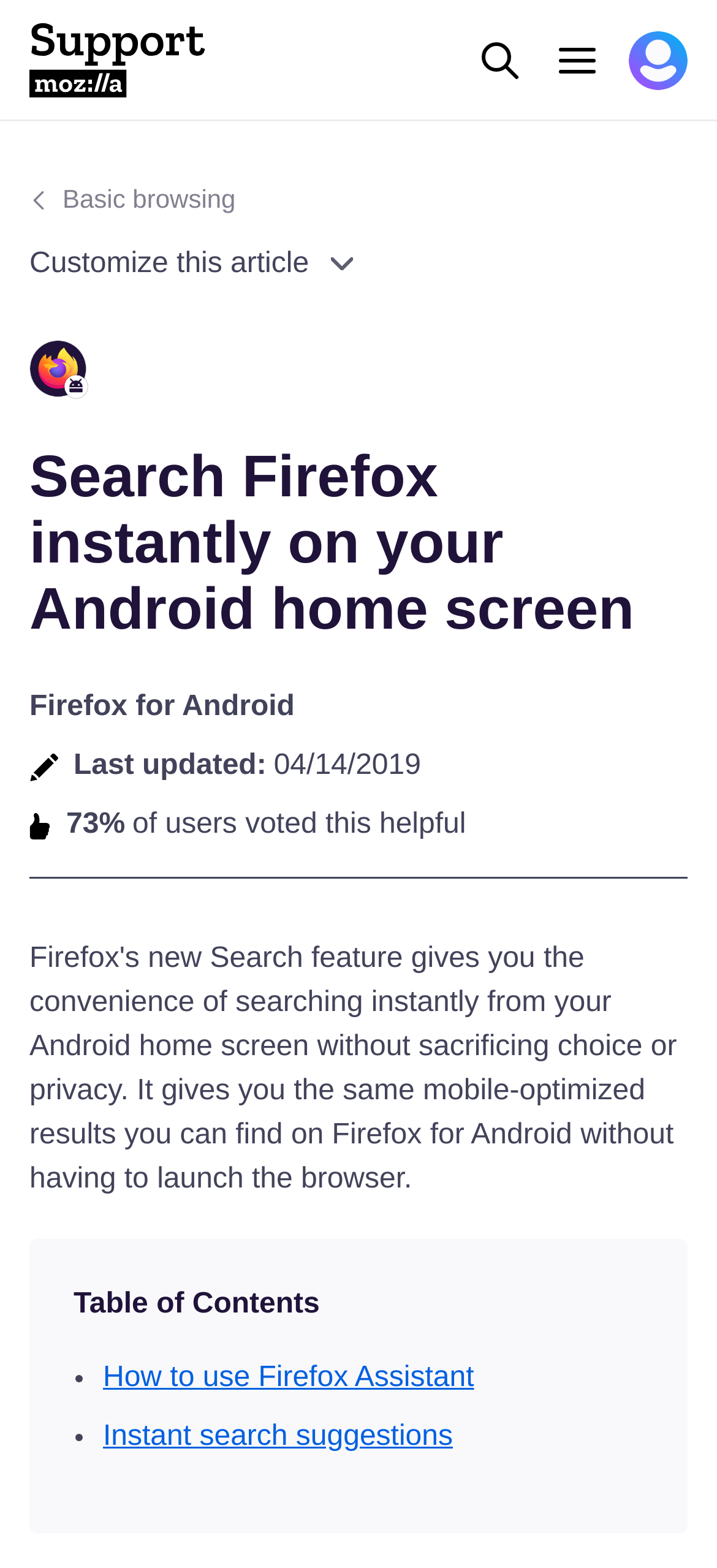Please find the bounding box coordinates (top-left x, top-left y, bottom-right x, bottom-right y) in the screenshot for the UI element described as follows: Menu

[0.764, 0.019, 0.846, 0.057]